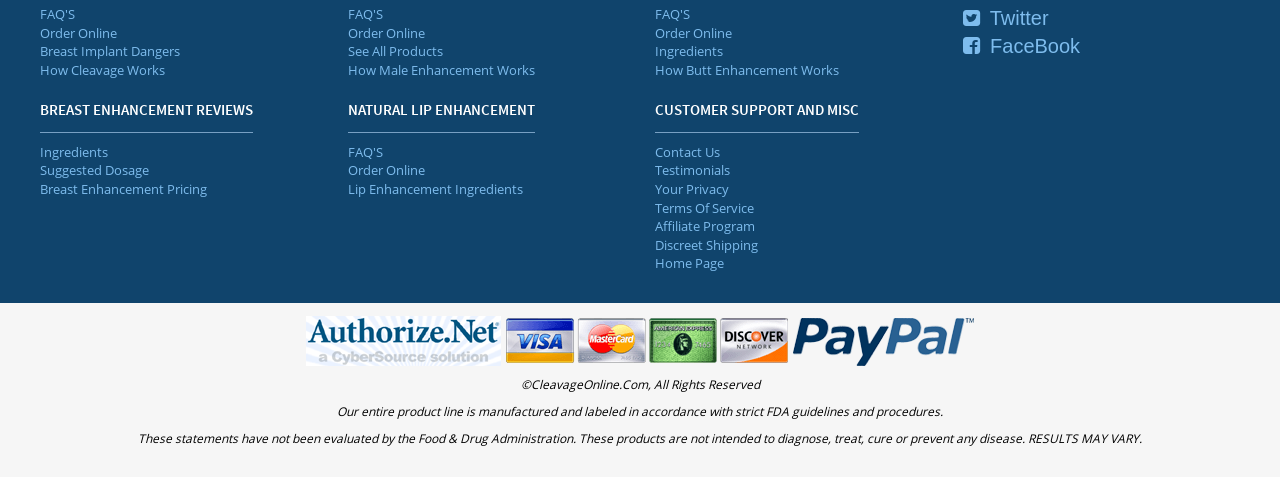Identify the bounding box coordinates of the clickable region required to complete the instruction: "Click on FAQ'S". The coordinates should be given as four float numbers within the range of 0 and 1, i.e., [left, top, right, bottom].

[0.031, 0.011, 0.248, 0.05]